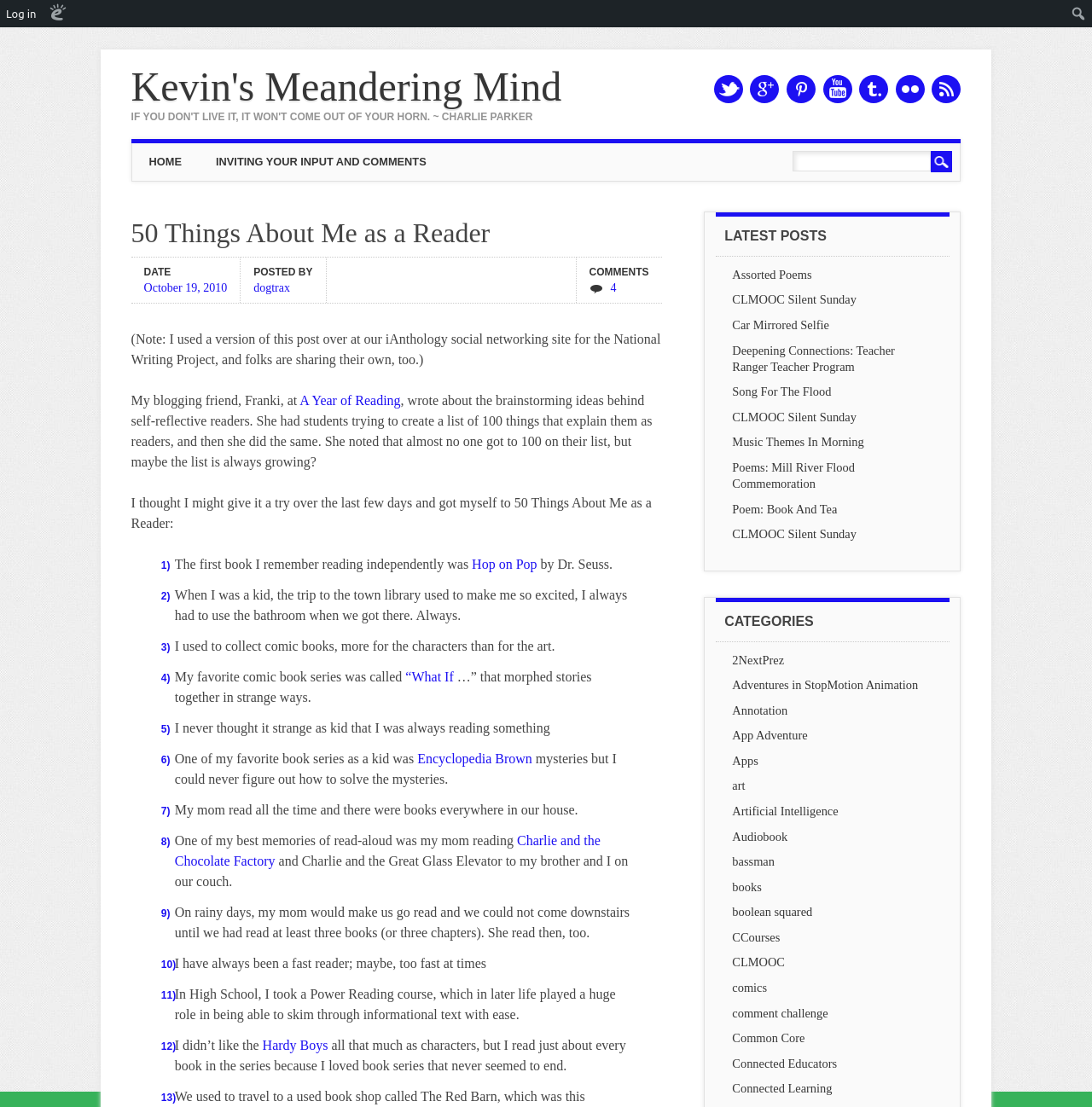Please identify the bounding box coordinates of the area I need to click to accomplish the following instruction: "Click on the 'HOME' link".

[0.121, 0.129, 0.182, 0.163]